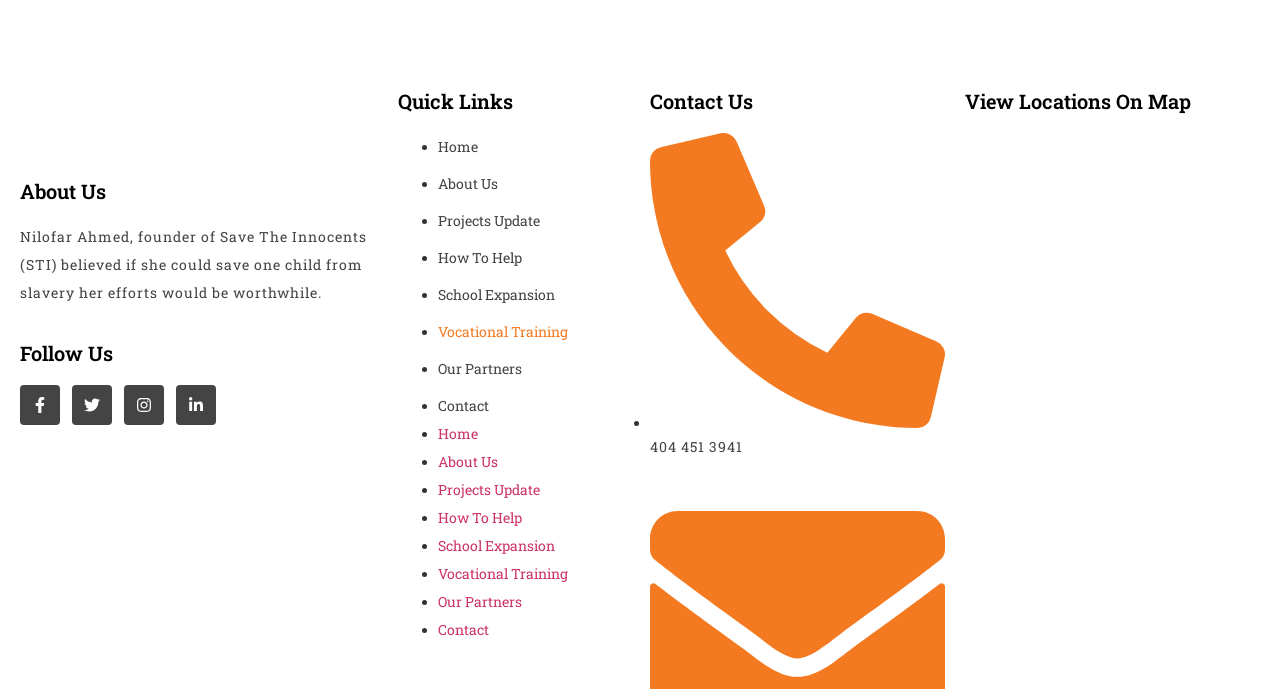Give a concise answer using only one word or phrase for this question:
What is the name of the founder of Save The Innocents?

Nilofar Ahmed